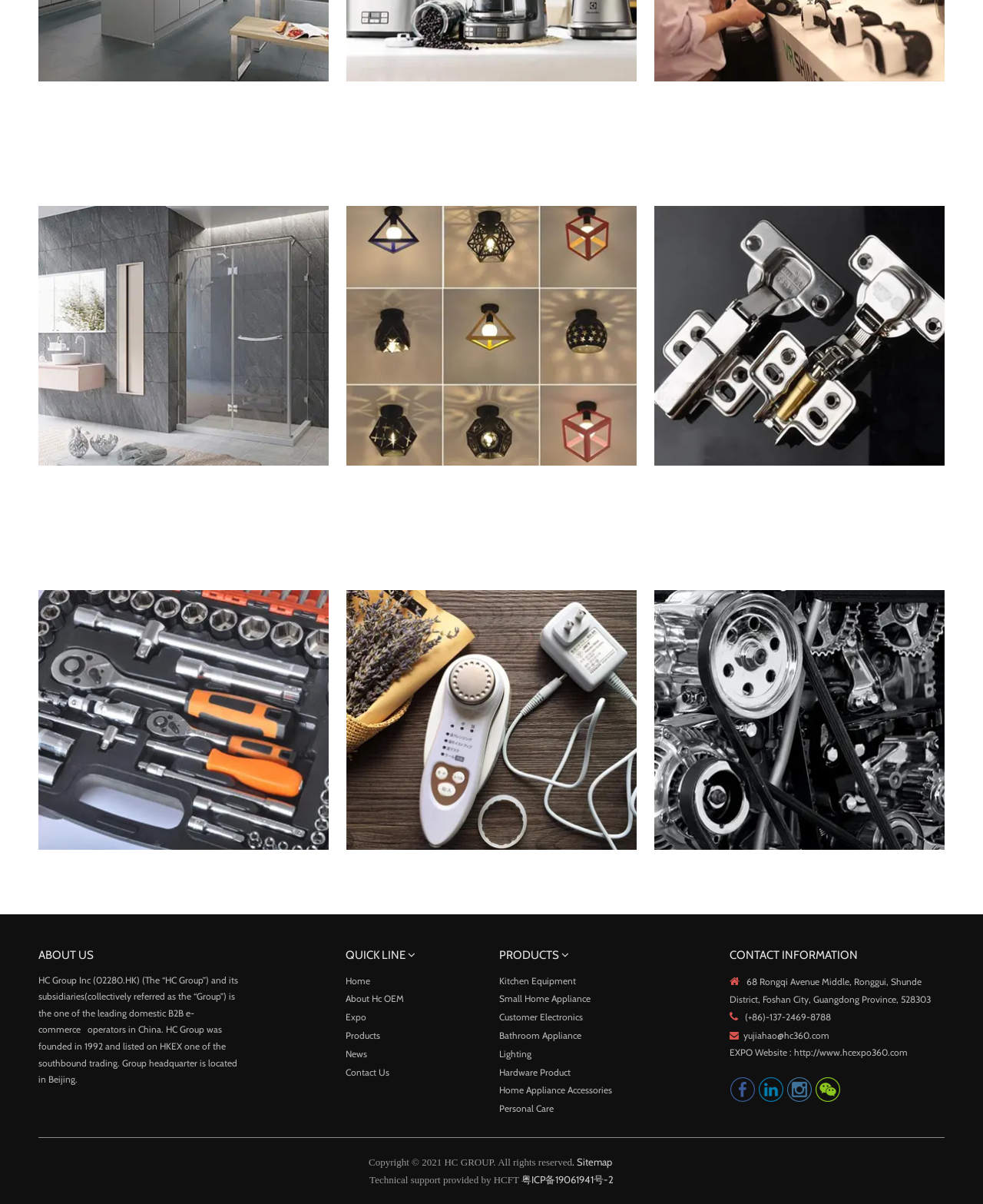Locate the UI element described by Home and provide its bounding box coordinates. Use the format (top-left x, top-left y, bottom-right x, bottom-right y) with all values as floating point numbers between 0 and 1.

[0.352, 0.81, 0.377, 0.819]